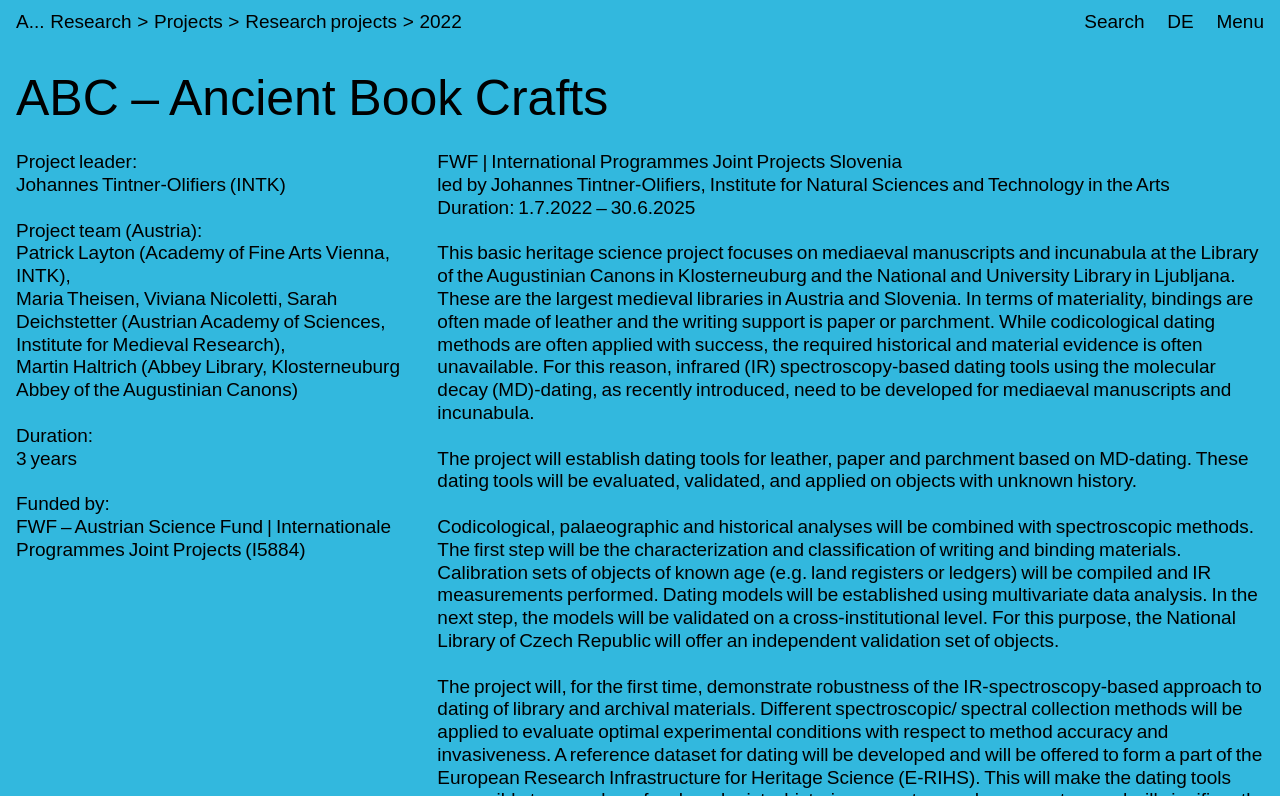What is the name of the library in Ljubljana involved in the project?
Please provide a single word or phrase answer based on the image.

National and University Library